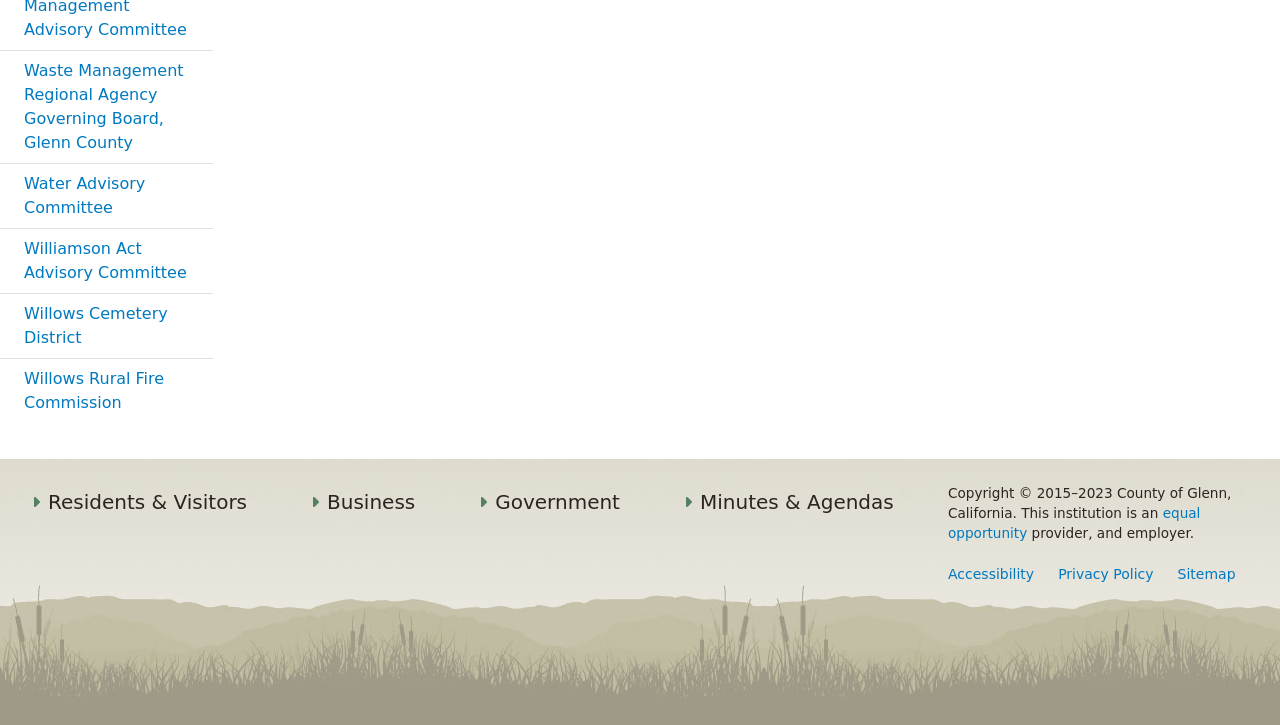What is the year range of the copyright?
Using the screenshot, give a one-word or short phrase answer.

2015-2023